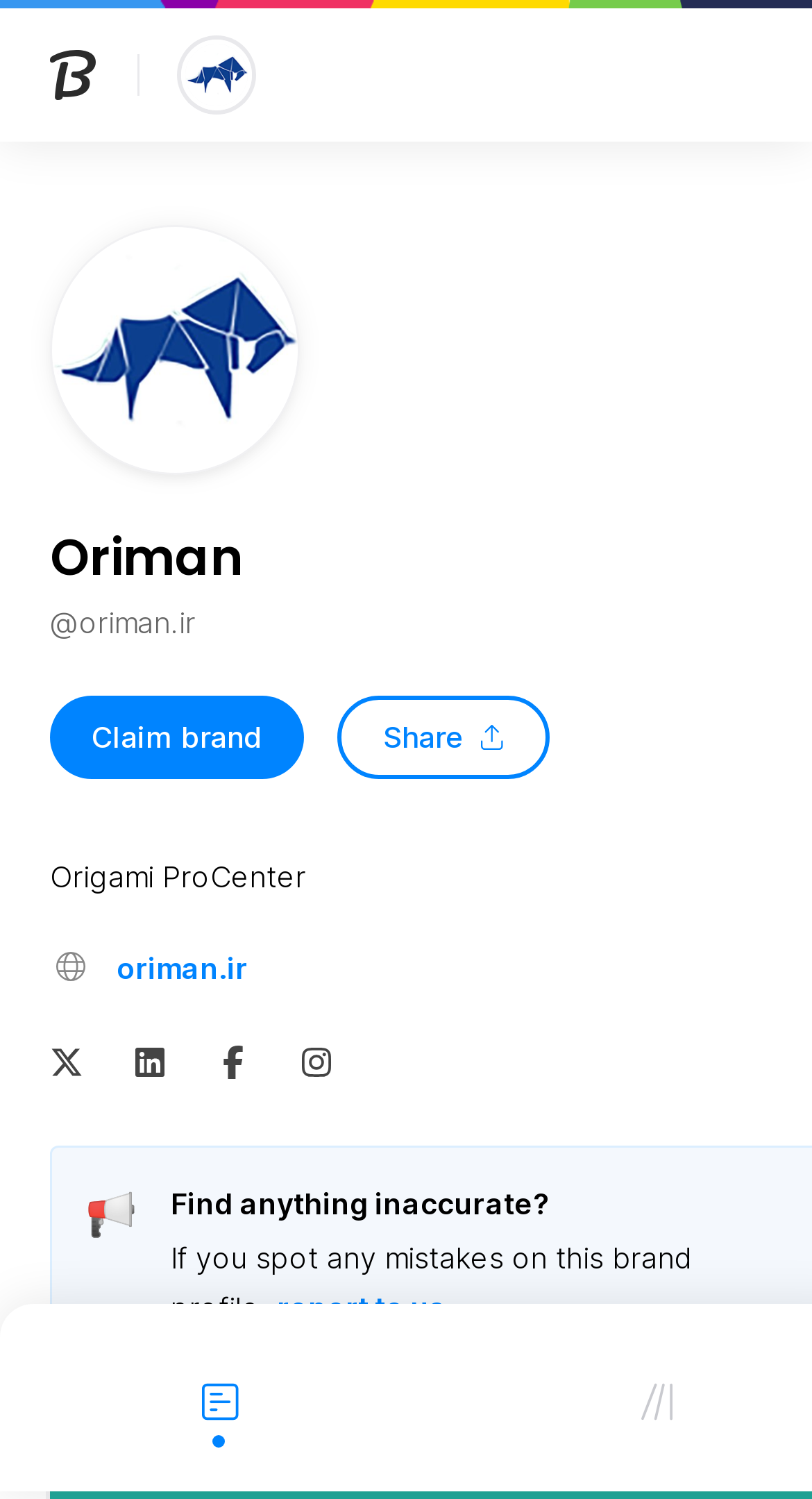Give an in-depth explanation of the webpage layout and content.

The webpage appears to be a brand asset page for Oriman, featuring a profile picture of the brand at the top center. Below the profile picture, there is a section with the brand's logo, "Oriman's asset", which is an image. 

To the top left, there is a link to "Brandfetch's SVG logo" accompanied by an image of the logo. 

In the middle of the page, there is a section with the brand's information, including the text "@oriman.ir" and a "Claim brand" button. Next to the "Claim brand" button, there is a "Share" button. 

Below the brand information section, there is a heading "Origami ProCenter". Underneath, there is a link to "oriman.ir". 

The page also features a series of empty links, four in total, arranged horizontally near the bottom of the page. 

At the very bottom, there is a section with a notification icon "📢" and a paragraph of text that reads "Find anything inaccurate? If you spot any mistakes on this brand profile, report to us."